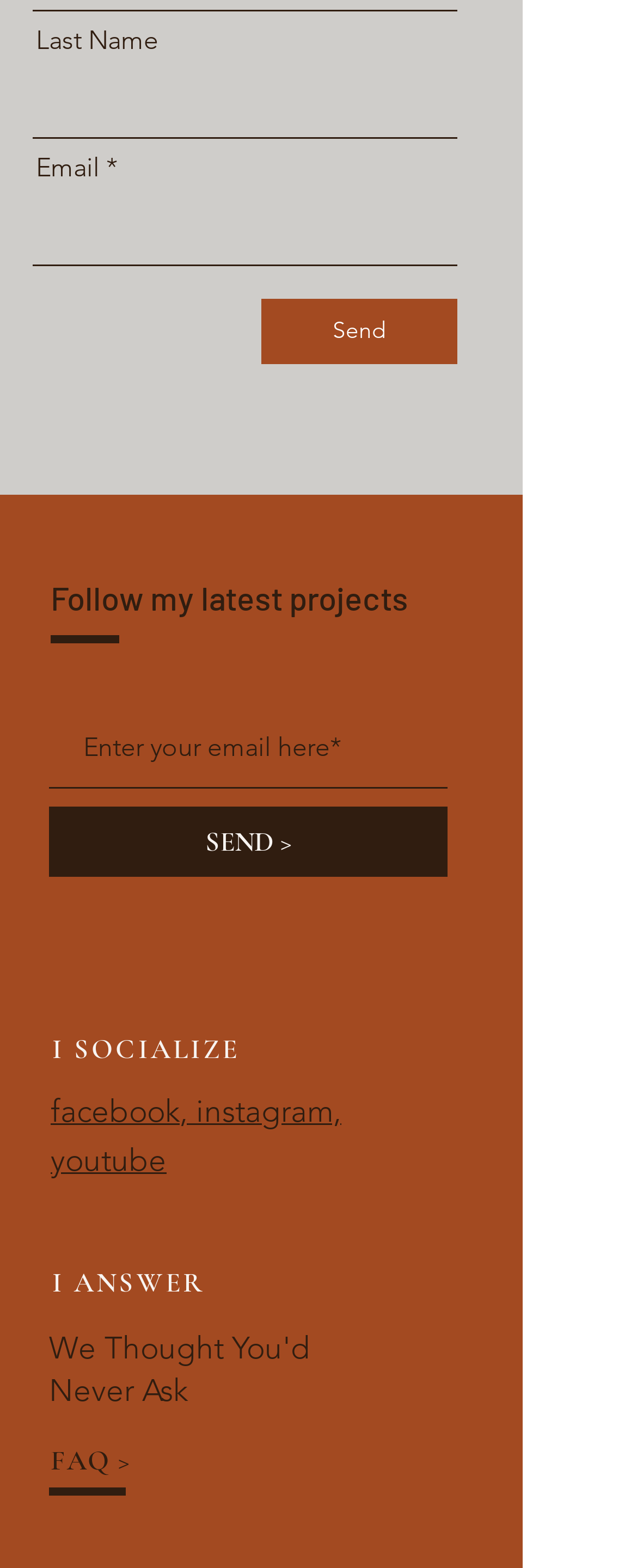Provide the bounding box coordinates of the section that needs to be clicked to accomplish the following instruction: "Follow facebook."

[0.079, 0.696, 0.282, 0.72]